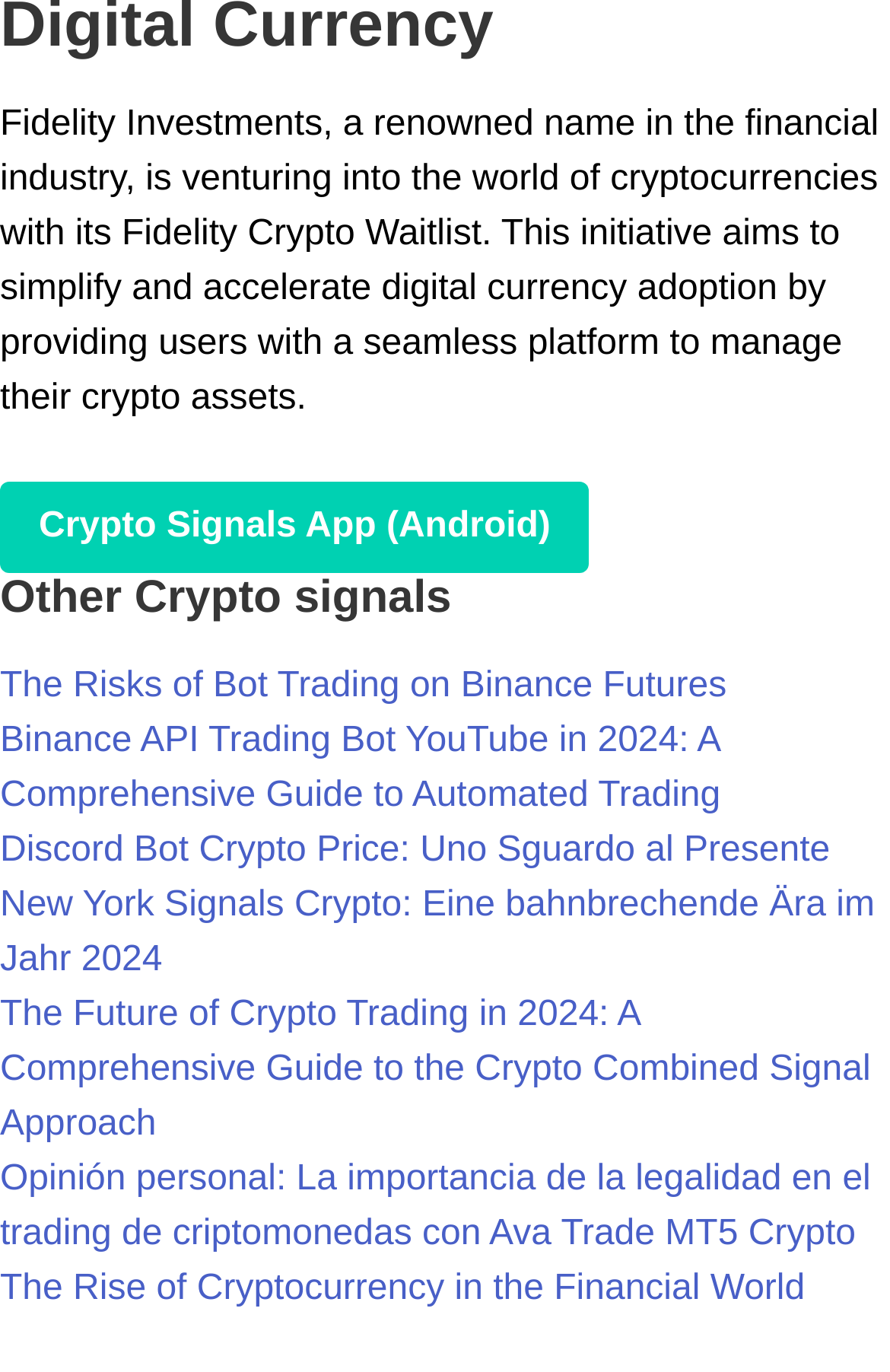Determine the bounding box coordinates of the clickable element necessary to fulfill the instruction: "Read about The Risks of Bot Trading on Binance Futures". Provide the coordinates as four float numbers within the 0 to 1 range, i.e., [left, top, right, bottom].

[0.0, 0.486, 0.816, 0.515]